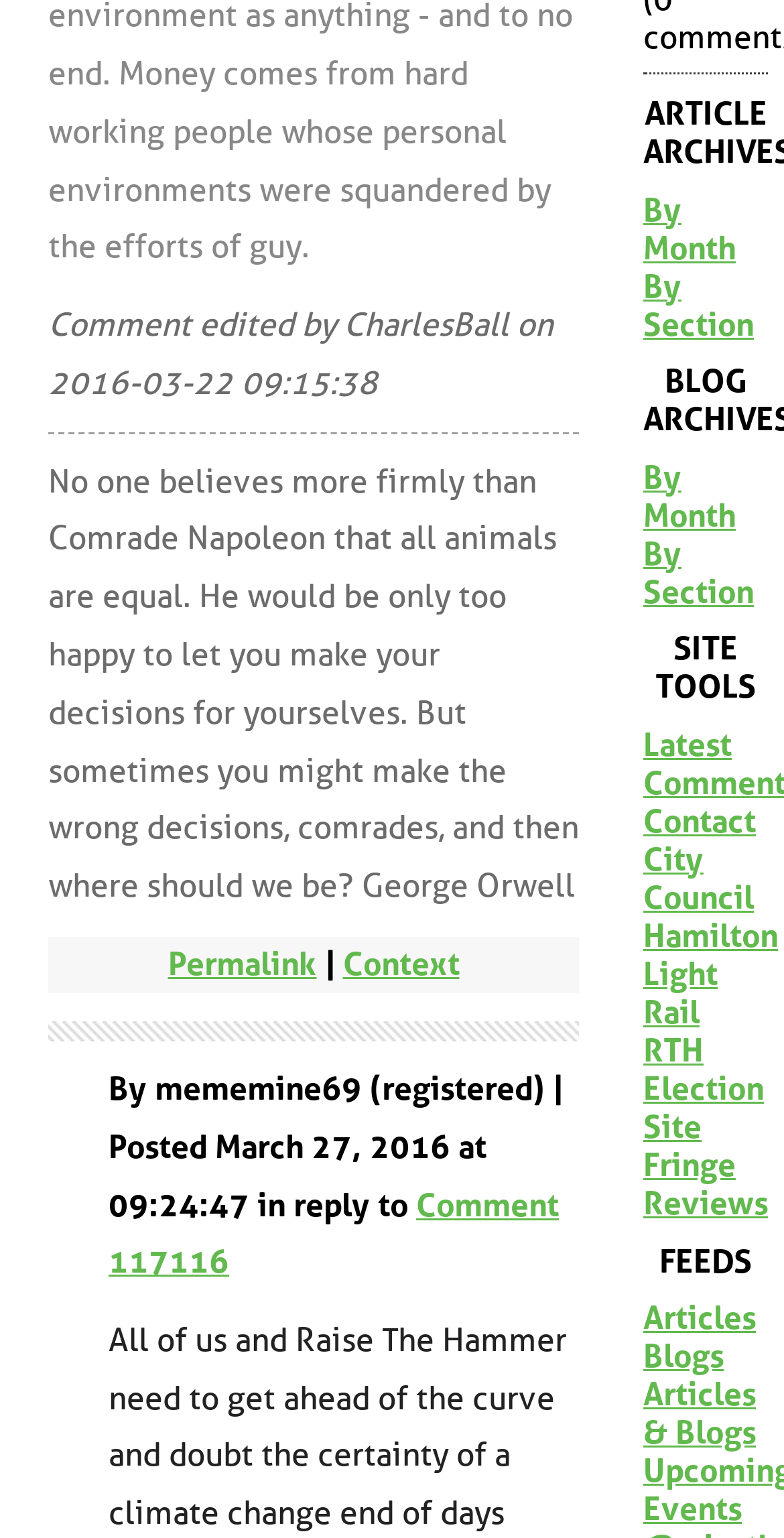Determine the bounding box coordinates of the clickable element to complete this instruction: "Browse articles by month". Provide the coordinates in the format of four float numbers between 0 and 1, [left, top, right, bottom].

[0.821, 0.124, 0.979, 0.173]